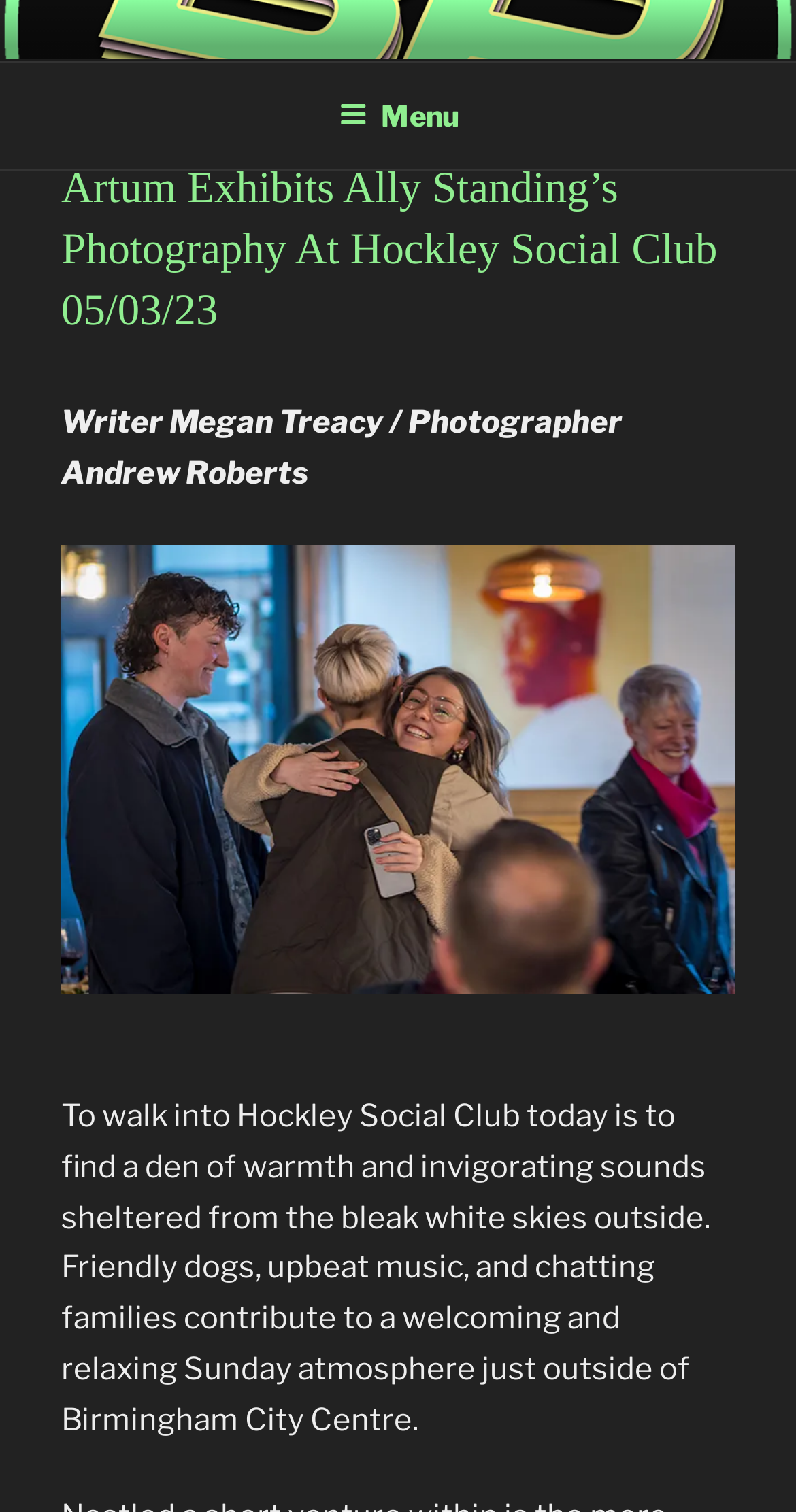What is outside of Hockley Social Club?
Use the screenshot to answer the question with a single word or phrase.

Bleak white skies